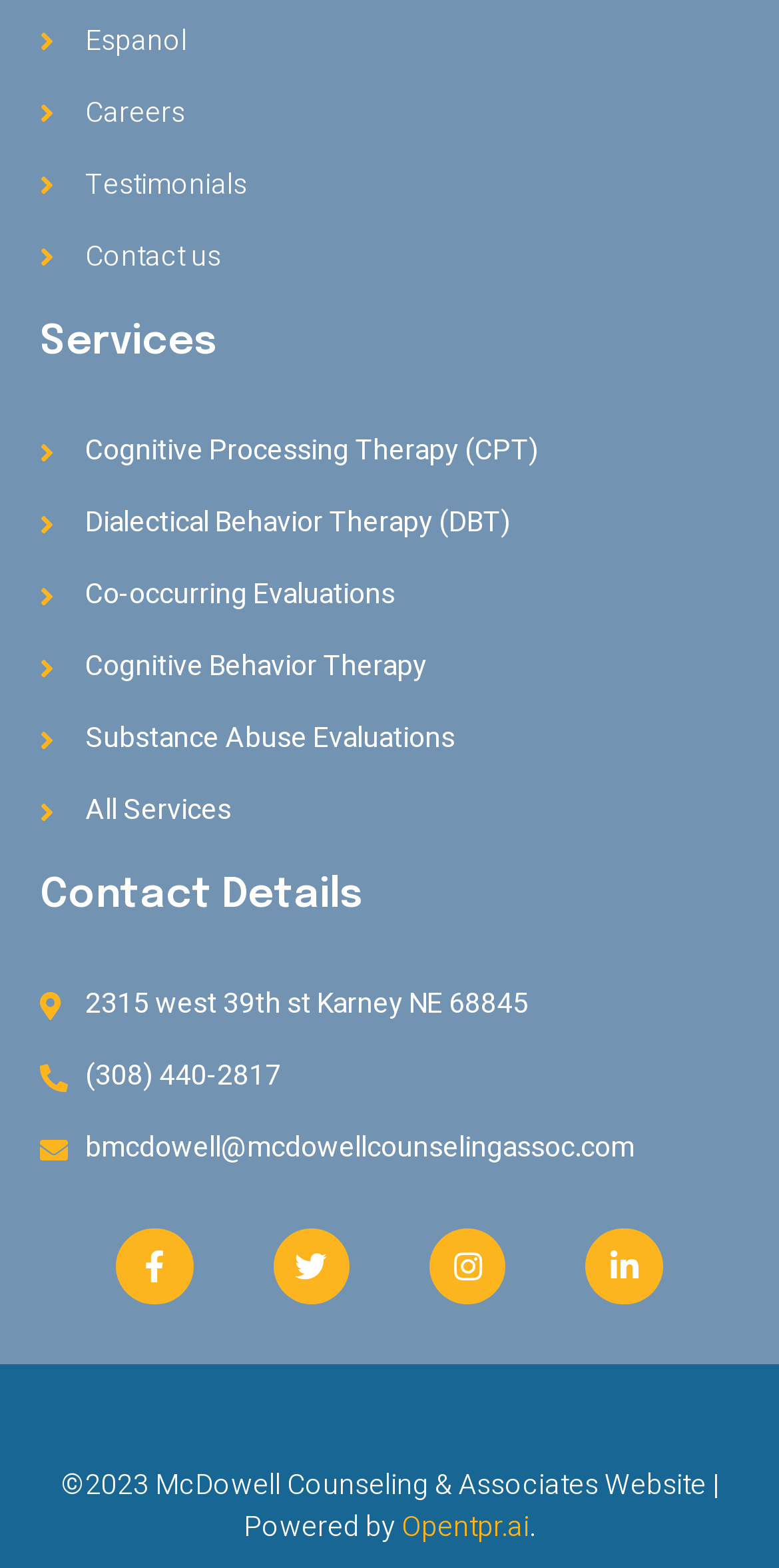Please analyze the image and give a detailed answer to the question:
What is the email address of McDowell Counseling & Associates?

I found the email address by looking at the 'Contact Details' section, where it is listed as a link 'bmcdowell@mcdowellcounselingassoc.com'.